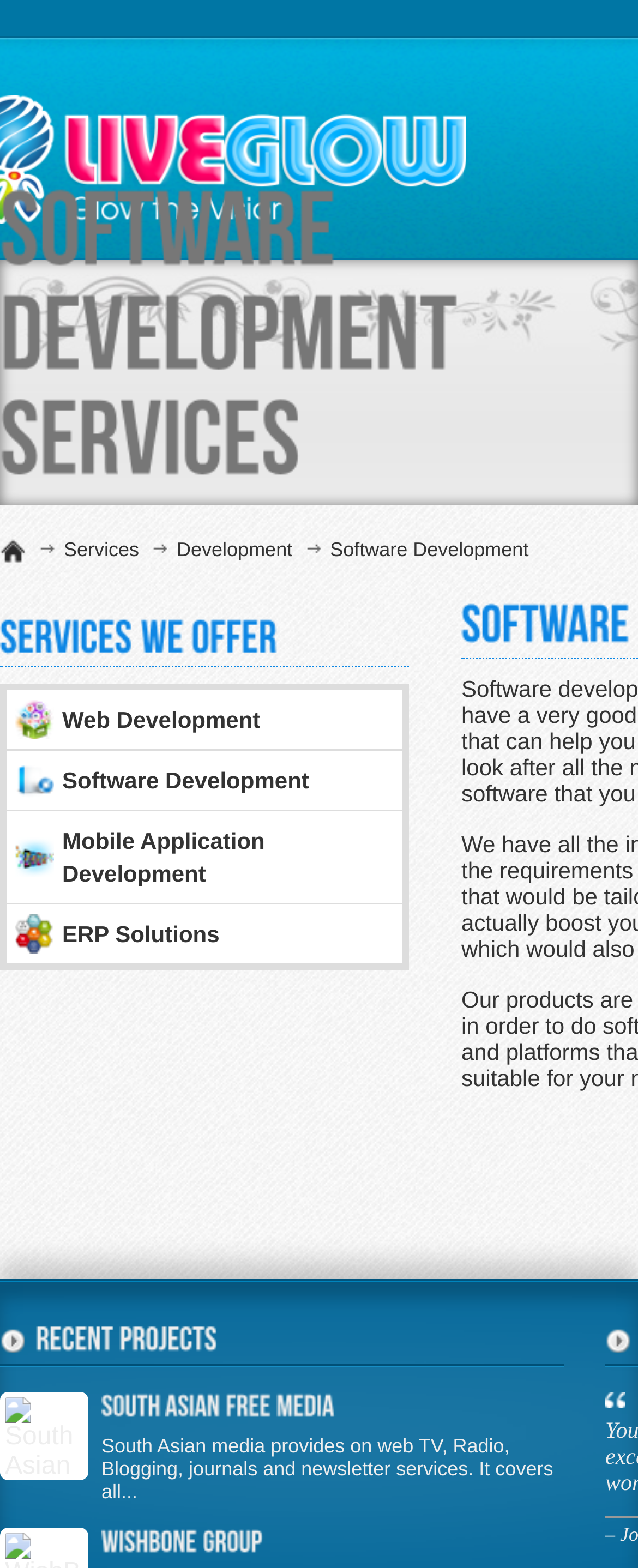Determine the bounding box coordinates for the area that should be clicked to carry out the following instruction: "check out South Asian Free Media project".

[0.159, 0.888, 0.526, 0.909]